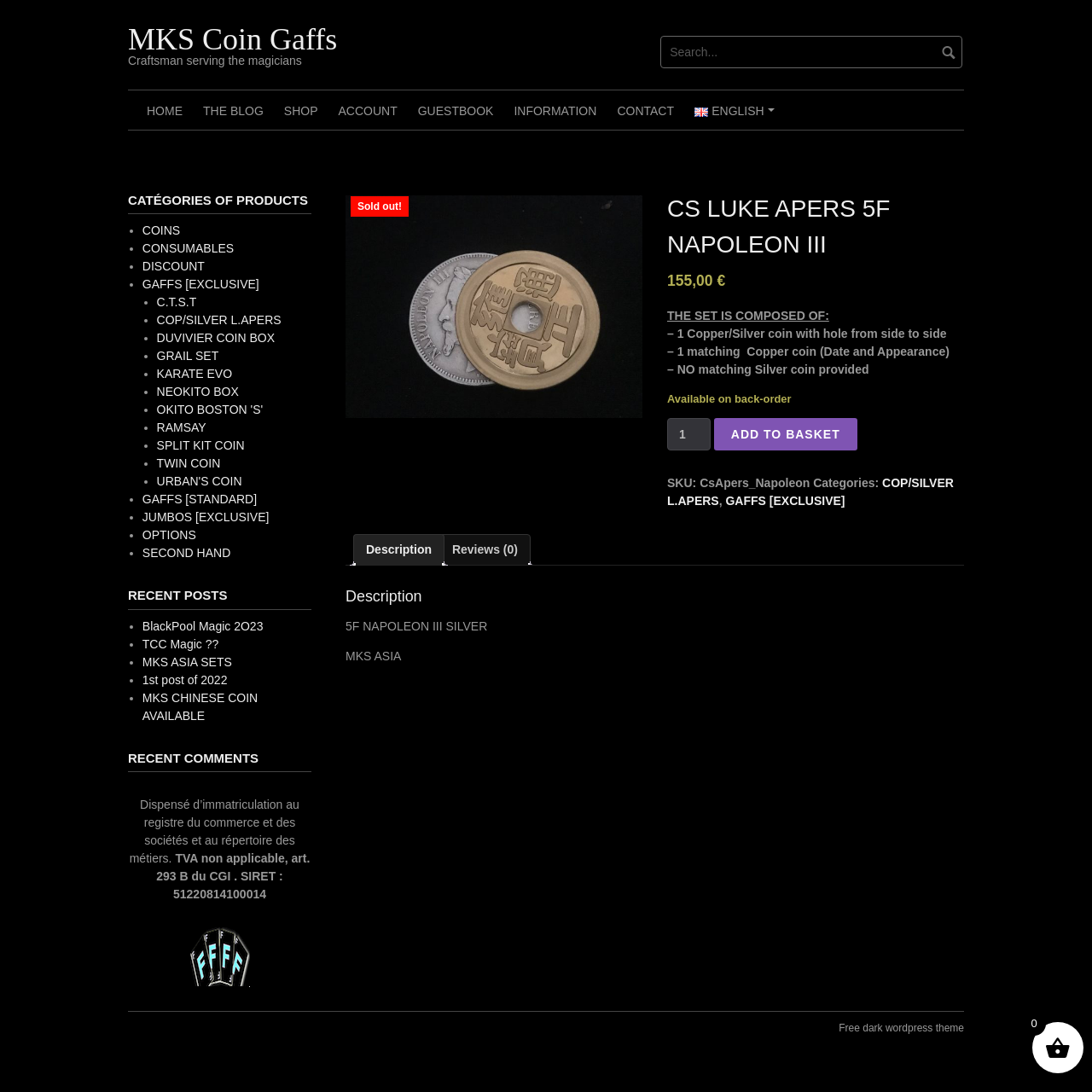Identify and provide the bounding box coordinates of the UI element described: "iPROSONG". The coordinates should be formatted as [left, top, right, bottom], with each number being a float between 0 and 1.

None